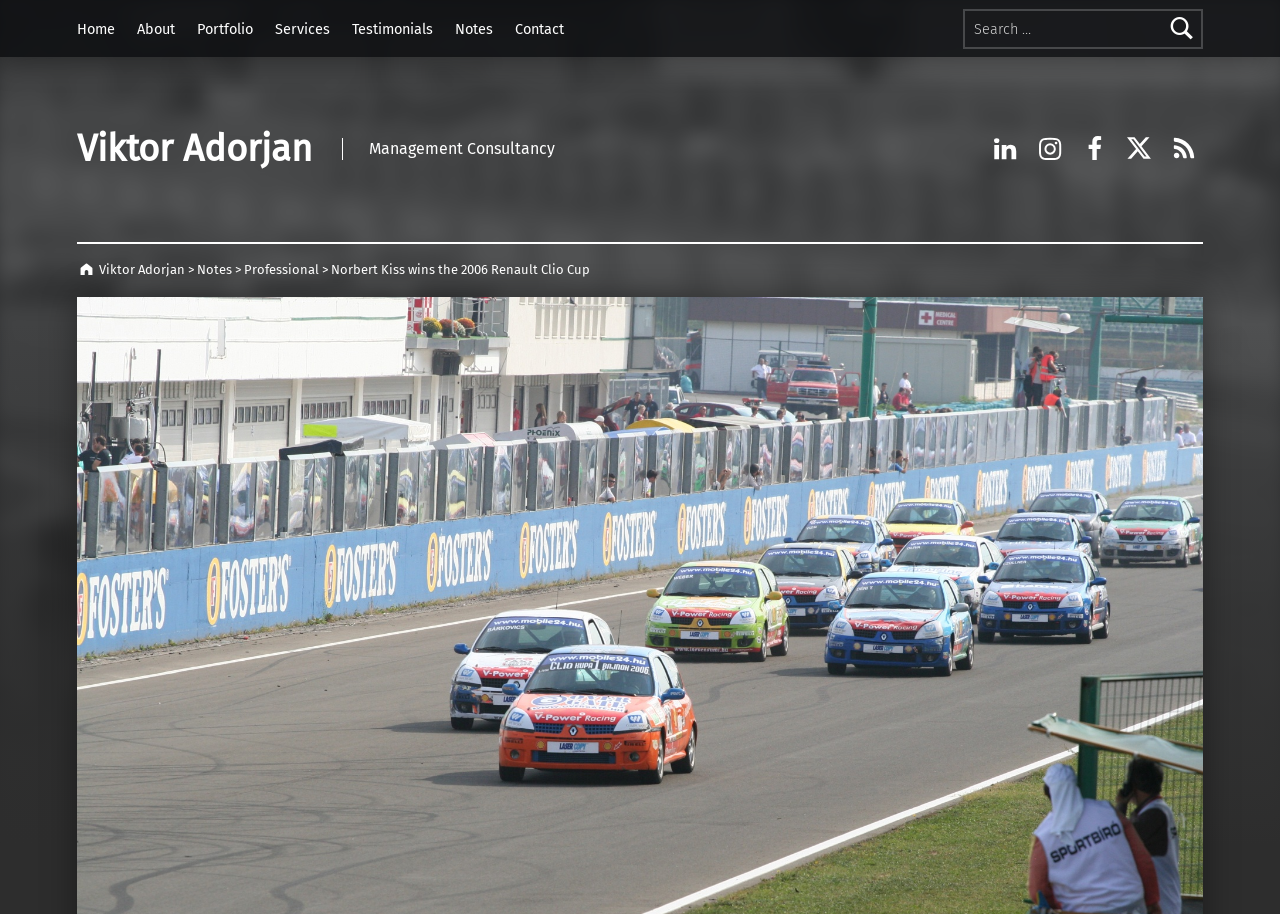What is the name of the person mentioned in the breadcrumbs?
Identify the answer in the screenshot and reply with a single word or phrase.

Viktor Adorjan